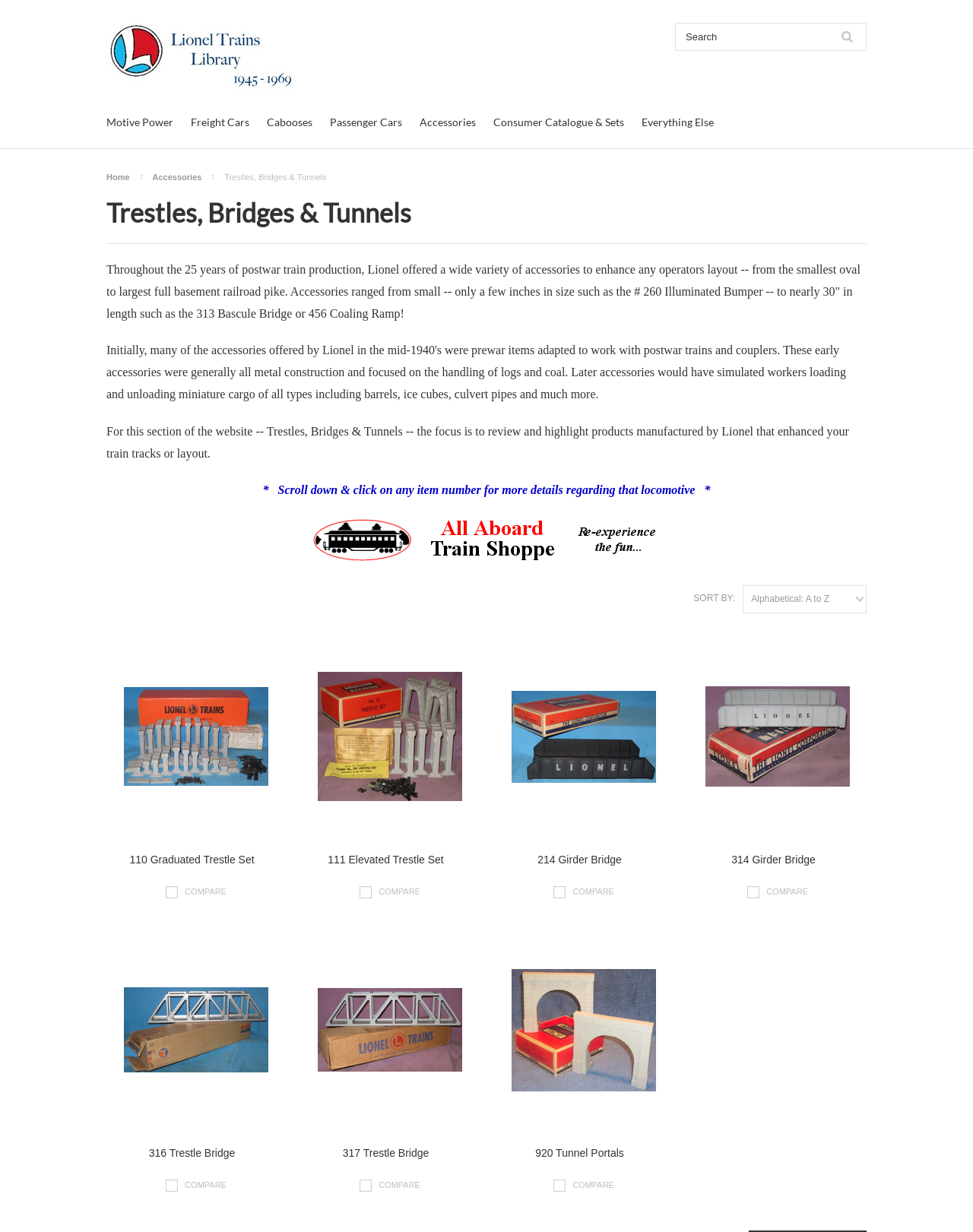Find the bounding box coordinates of the clickable area required to complete the following action: "Sort by alphabetical order".

[0.772, 0.482, 0.852, 0.49]